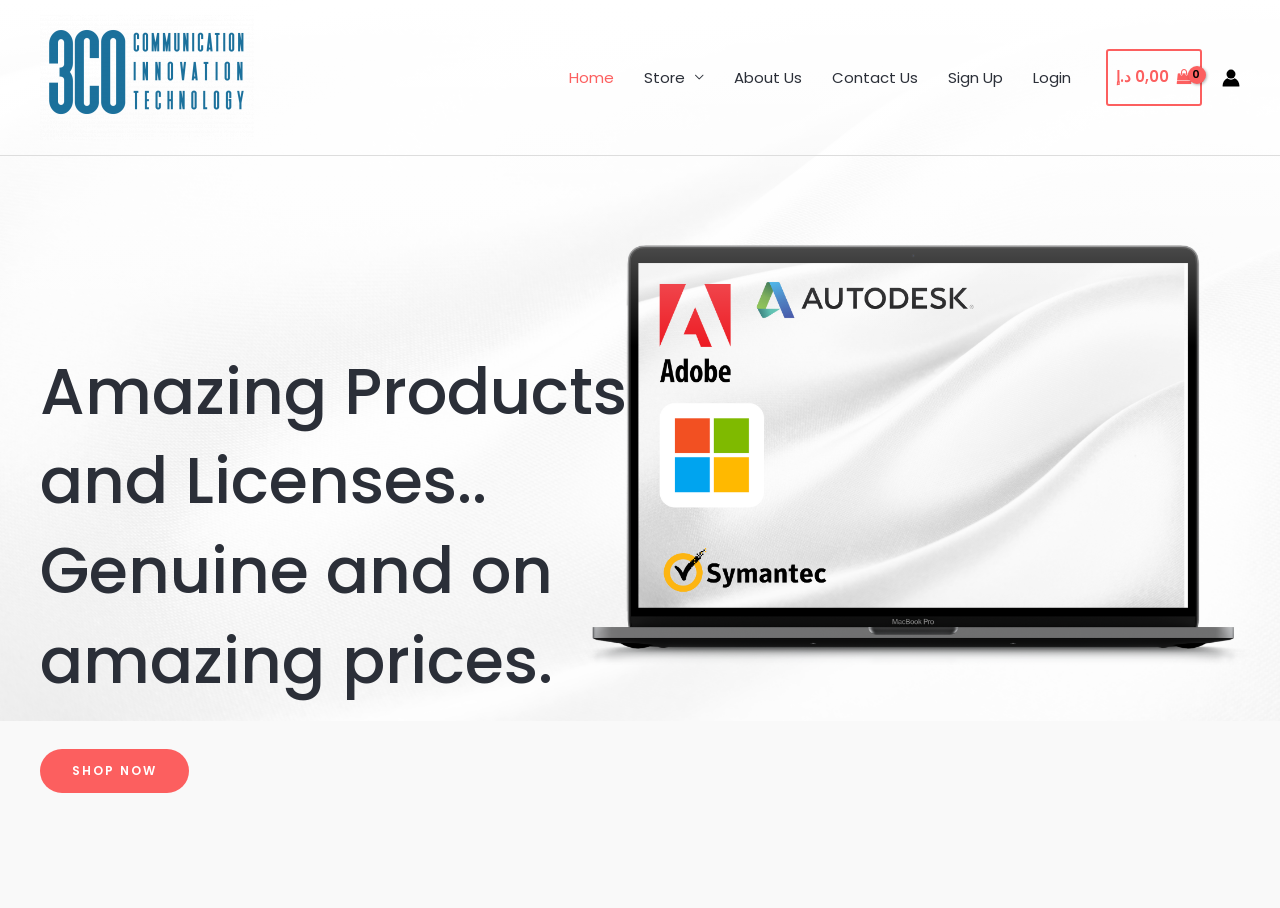Please reply with a single word or brief phrase to the question: 
How many navigation links are there?

7